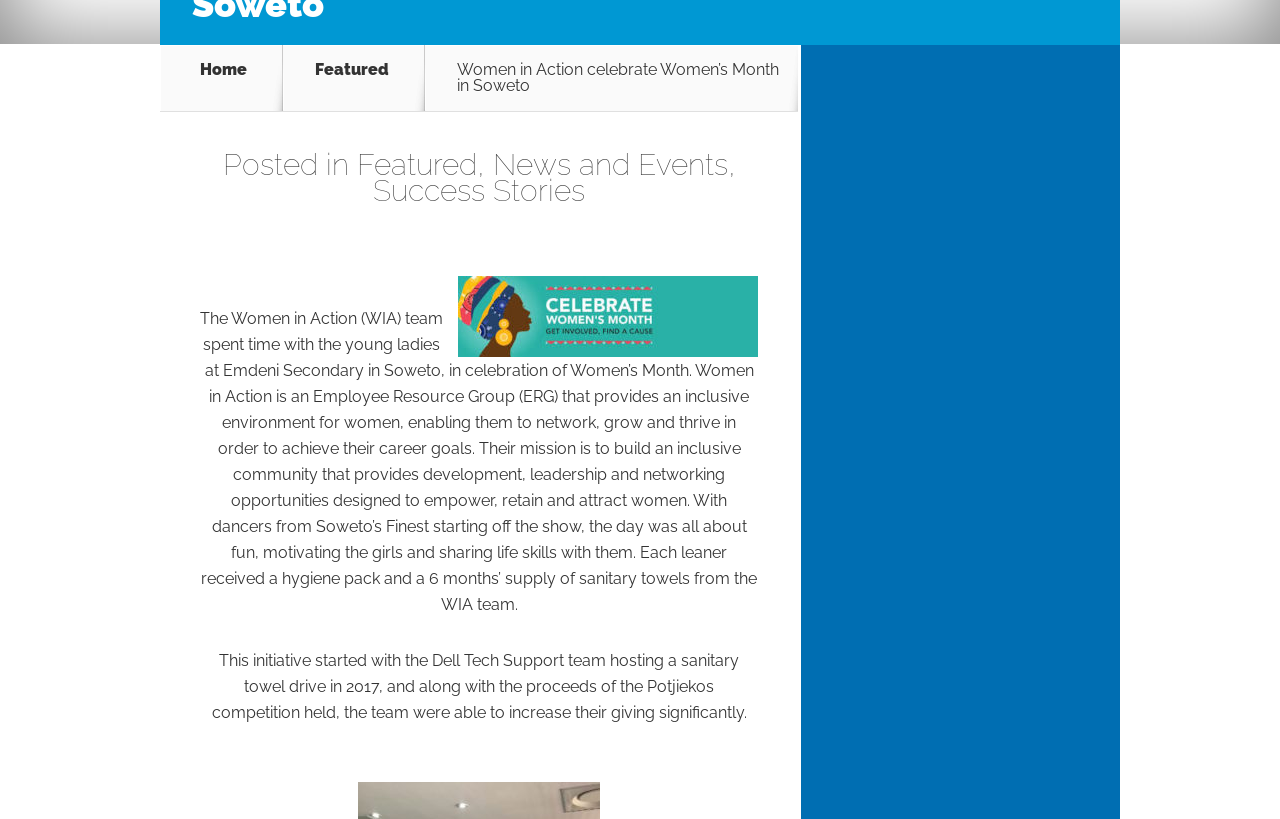Identify the coordinates of the bounding box for the element described below: "News and Events". Return the coordinates as four float numbers between 0 and 1: [left, top, right, bottom].

[0.385, 0.179, 0.568, 0.222]